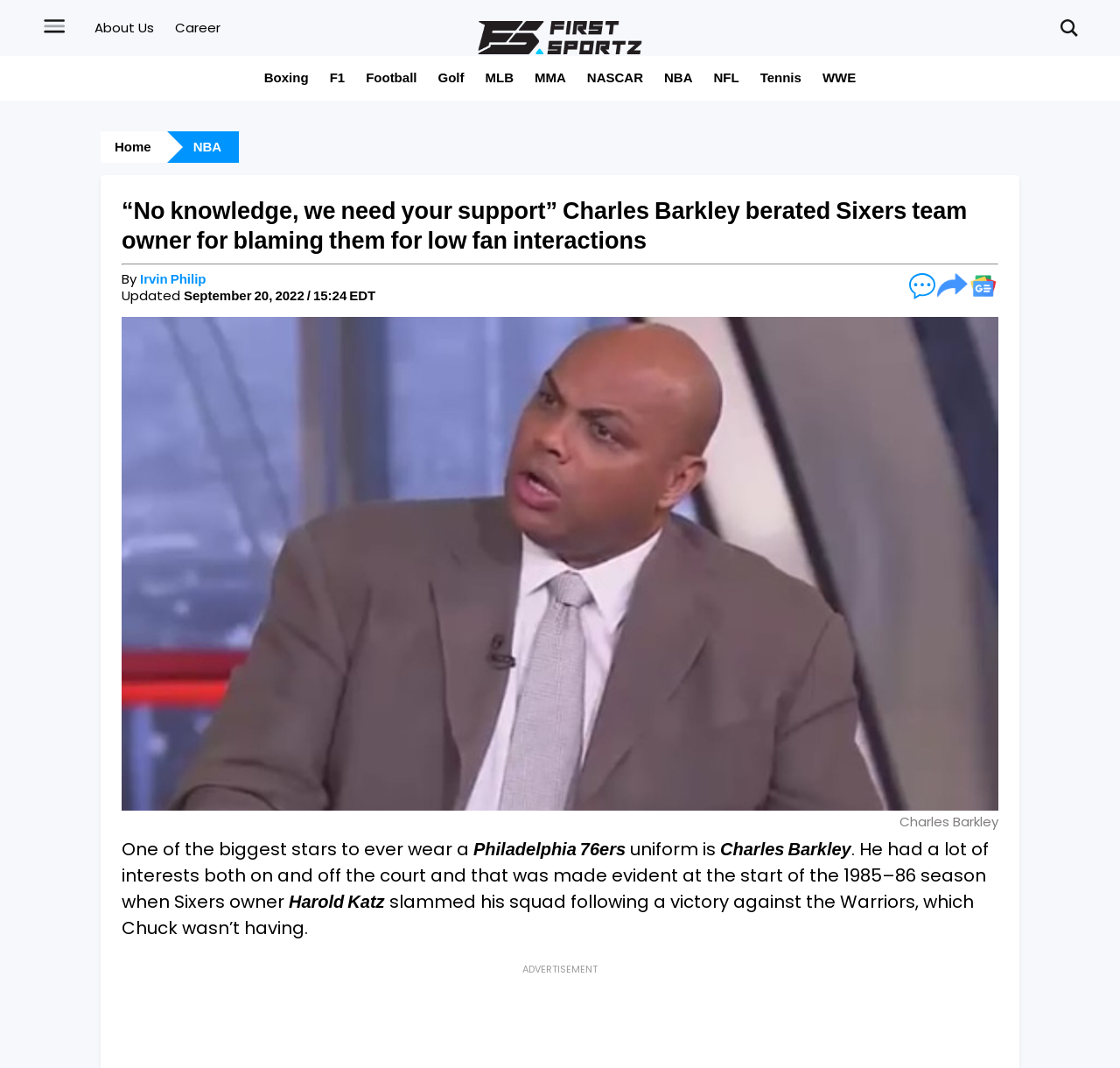What is the name of the NBA team mentioned in the article?
Please provide a comprehensive answer based on the visual information in the image.

I found the answer by reading the article content, specifically the sentence that mentions 'One of the biggest stars to ever wear a Philadelphia 76ers uniform is Charles Barkley'.